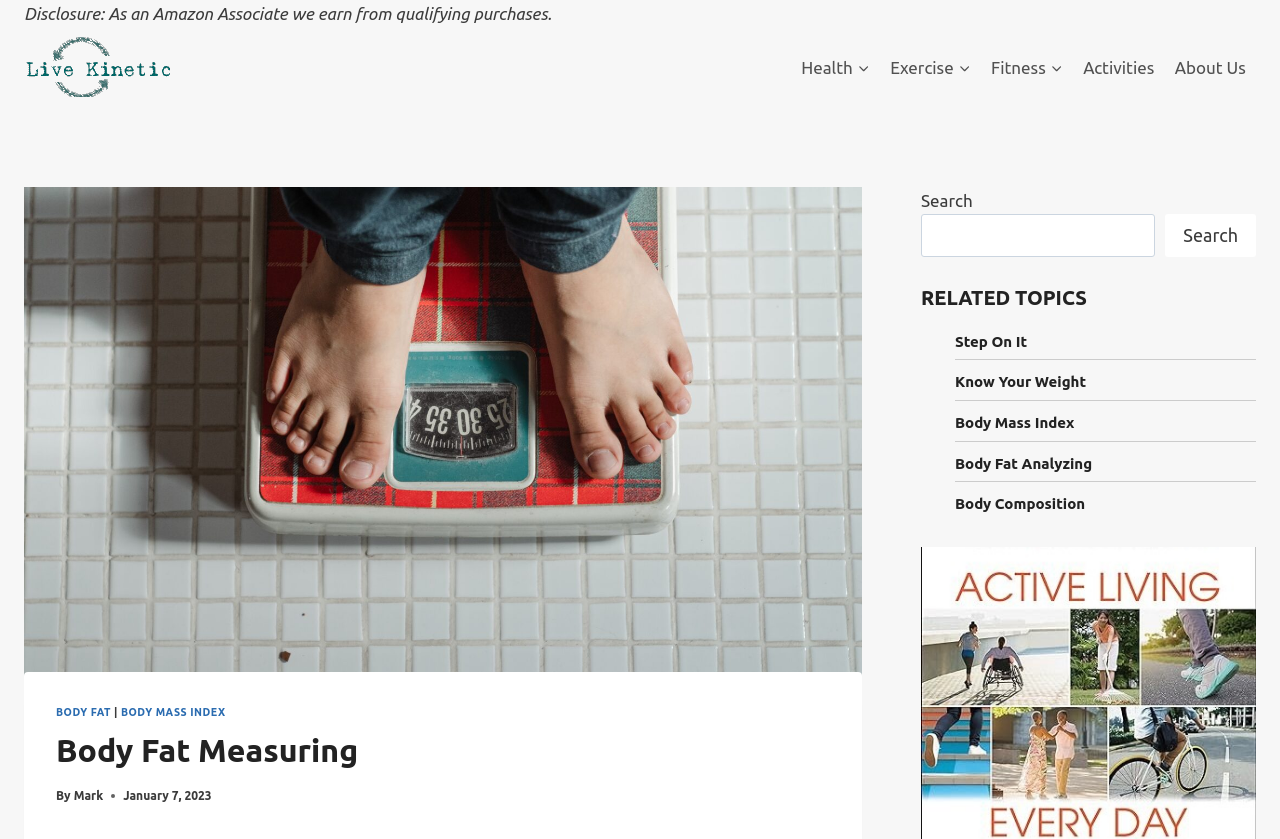Given the element description, predict the bounding box coordinates in the format (top-left x, top-left y, bottom-right x, bottom-right y), using floating point numbers between 0 and 1: Pixabay

None